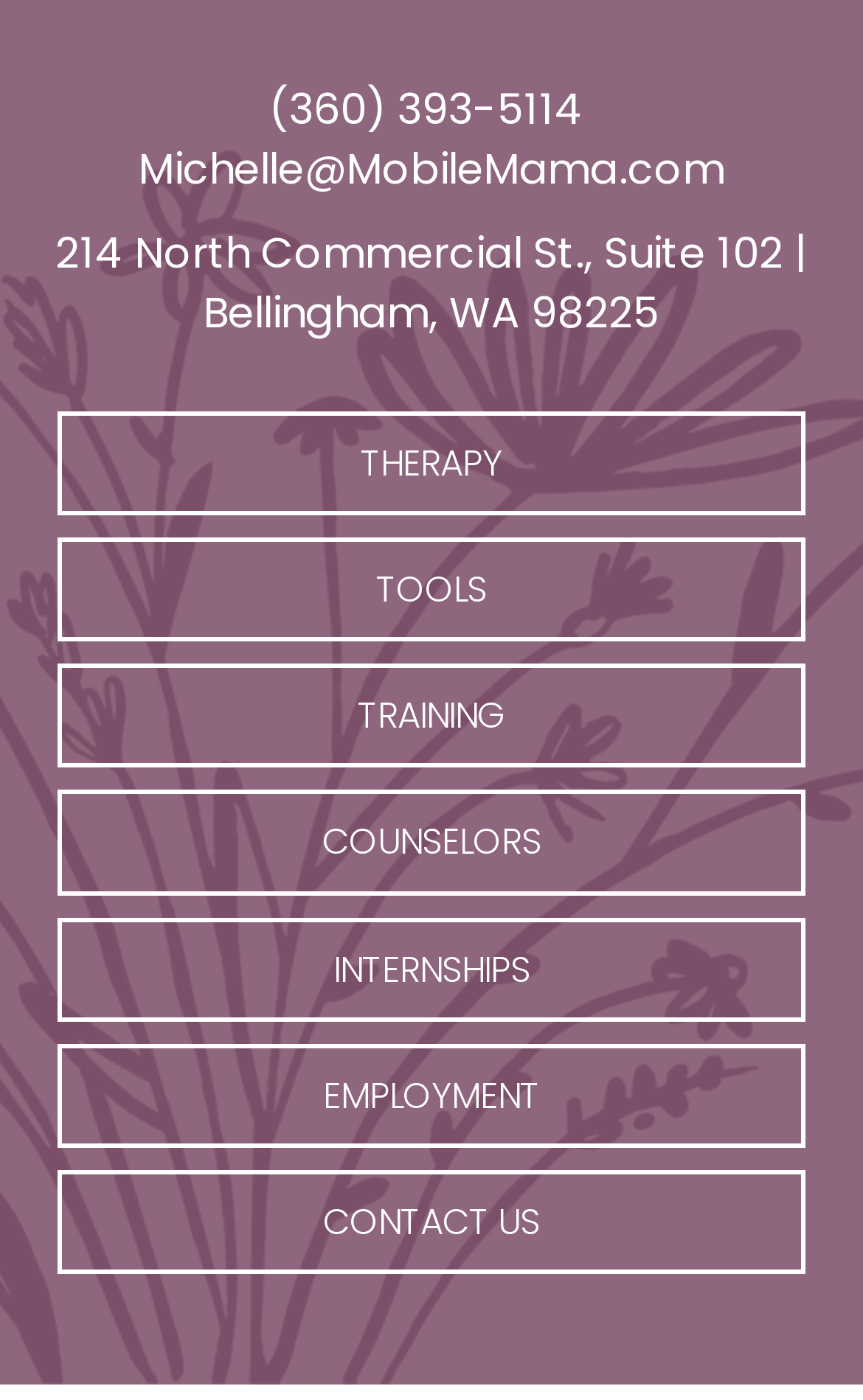Locate the bounding box coordinates of the clickable region necessary to complete the following instruction: "email Michelle". Provide the coordinates in the format of four float numbers between 0 and 1, i.e., [left, top, right, bottom].

[0.16, 0.1, 0.84, 0.142]